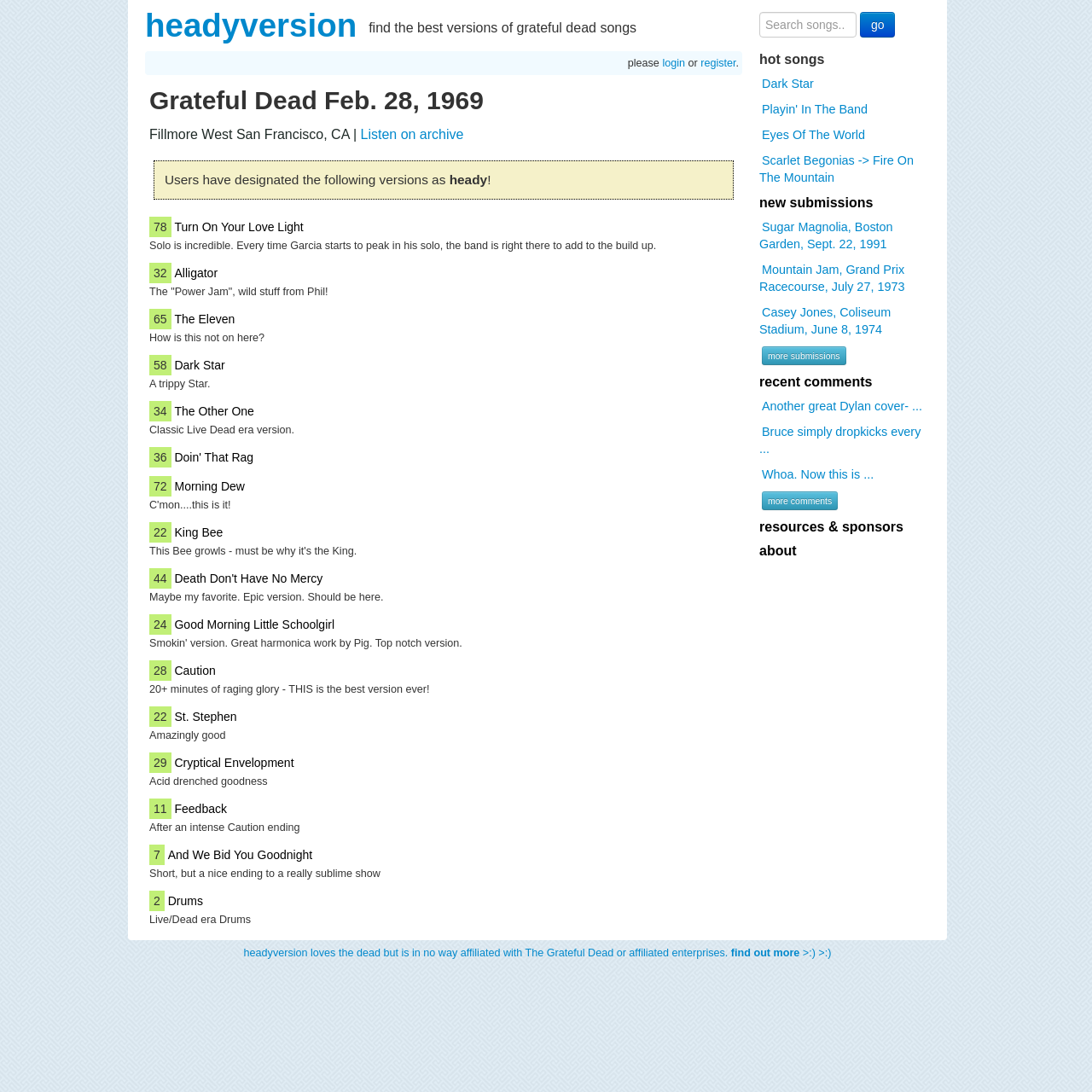Generate a thorough caption that explains the contents of the webpage.

The webpage is dedicated to Grateful Dead's concert on February 28, 1969, at Fillmore West in San Francisco, CA. At the top, there is a heading "headyversion" and a search bar with a "go" button, allowing users to search for songs. Below this, there is a section with links to login and register.

The main content of the page is divided into two sections. On the left, there is a list of song titles with corresponding user comments and ratings. Each song title is a link, and below it, there is a brief description or review written by a user. The ratings are displayed as numbers, and some songs have multiple comments.

On the right, there is a section with various links, including "hot songs", "new submissions", "recent comments", and "resources & sponsors". These links appear to be a collection of popular songs, user-submitted content, and comments from the community.

At the very bottom of the page, there is a disclaimer stating that the website is not affiliated with The Grateful Dead or its enterprises.